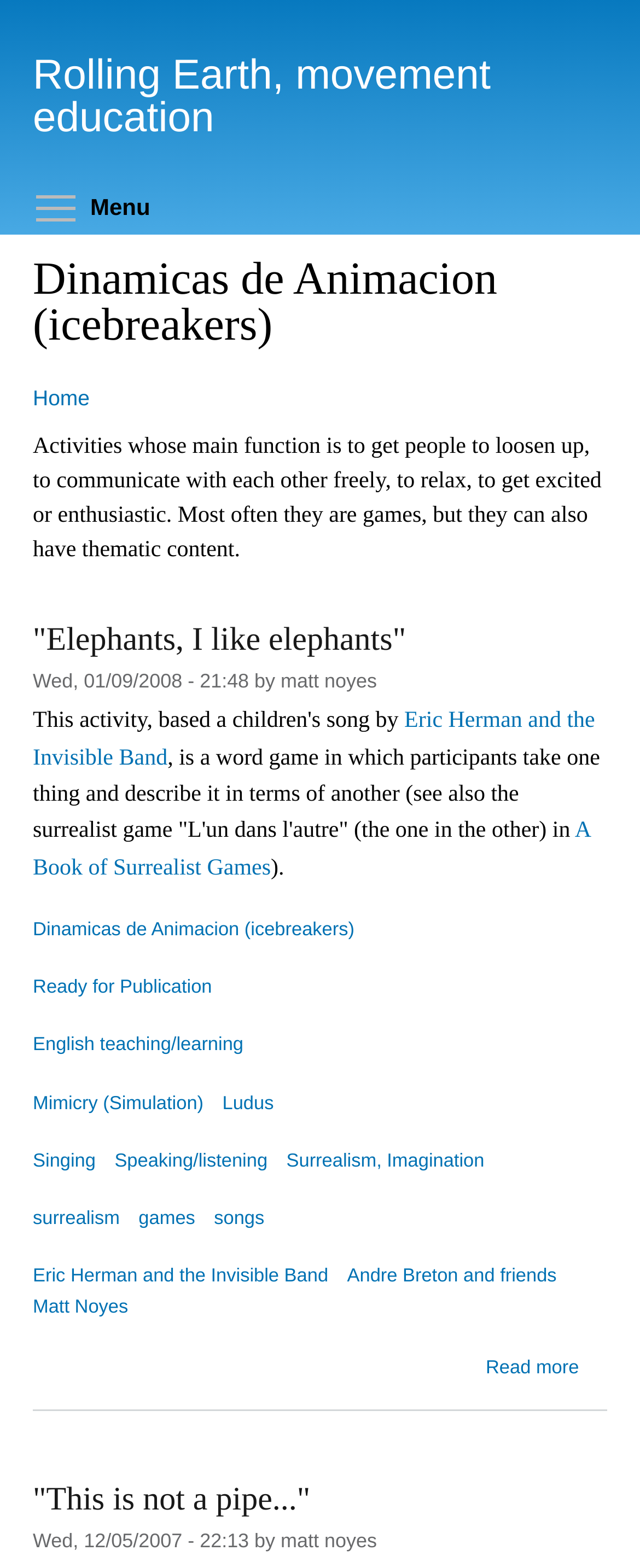Please find and report the primary heading text from the webpage.

Dinamicas de Animacion (icebreakers)